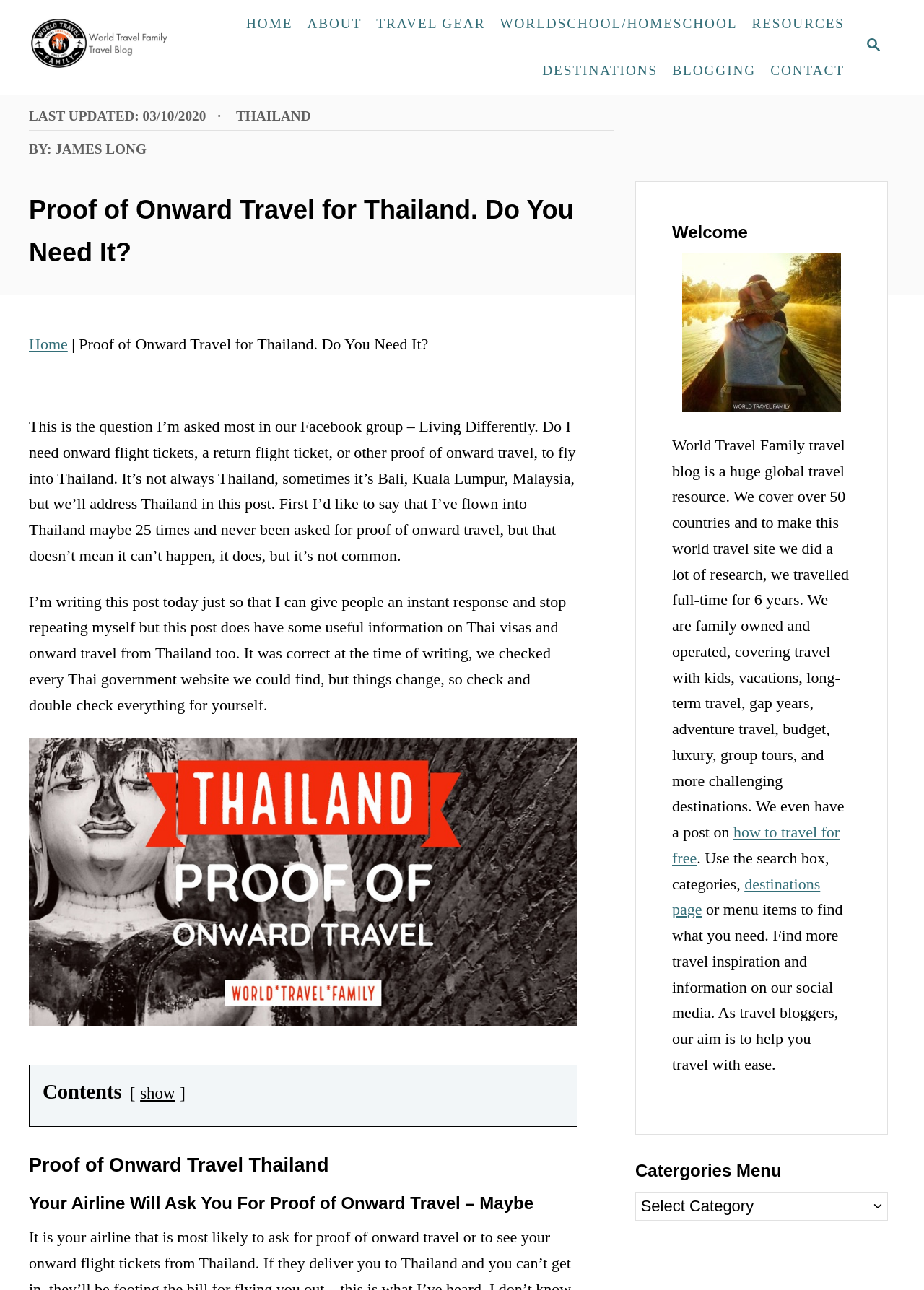What is the name of the travel blog?
Deliver a detailed and extensive answer to the question.

The name of the travel blog is 'World Travel Family' which is indicated by the logo and the text 'World Travel Family travel blog' in the right sidebar.